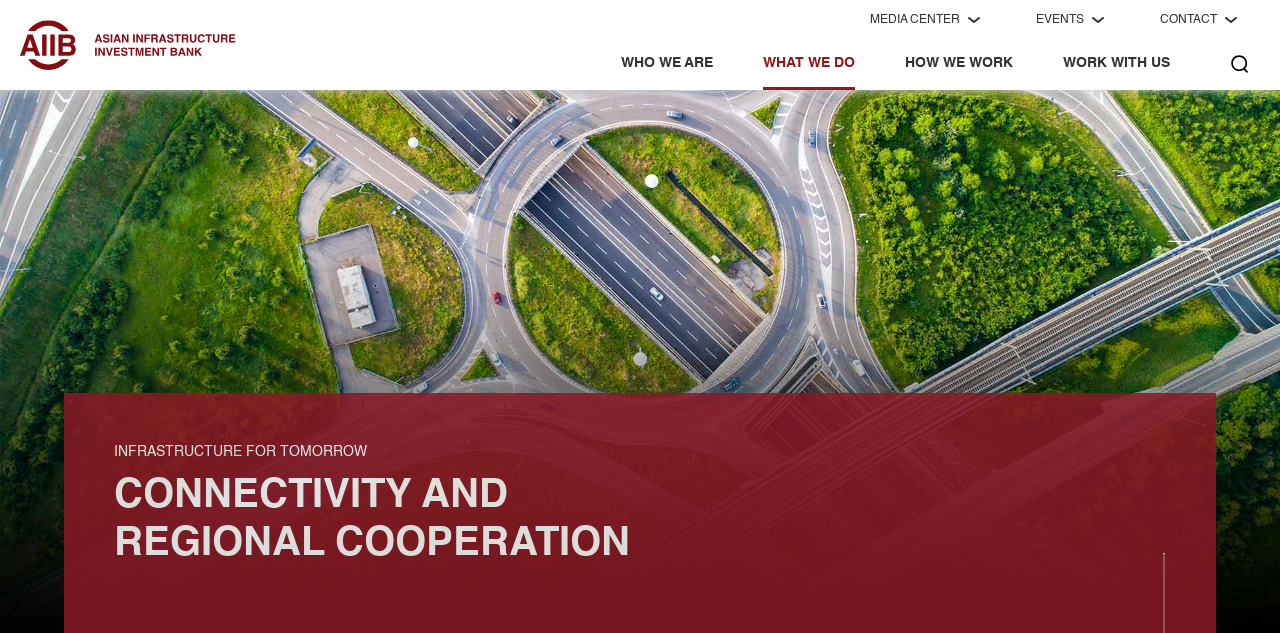Offer a detailed explanation of the image's components.

The image showcases an aerial view of a modern transportation infrastructure, featuring a complex network of roads and highways interwoven with lush greenery. This visual highlights the theme of "Connectivity and Regional Cooperation," underlining the importance of infrastructure in enhancing regional trade and cooperation in Asia. The vibrant roads symbolize the potential for increased connectivity, while the surrounding landscape emphasizes the integration of natural elements with man-made structures. The caption also contains the text "INFRASTRUCTURE FOR TOMORROW," emphasizing the forward-looking vision of the Asian Infrastructure Investment Bank (AIIB) in fostering development through improved connectivity.